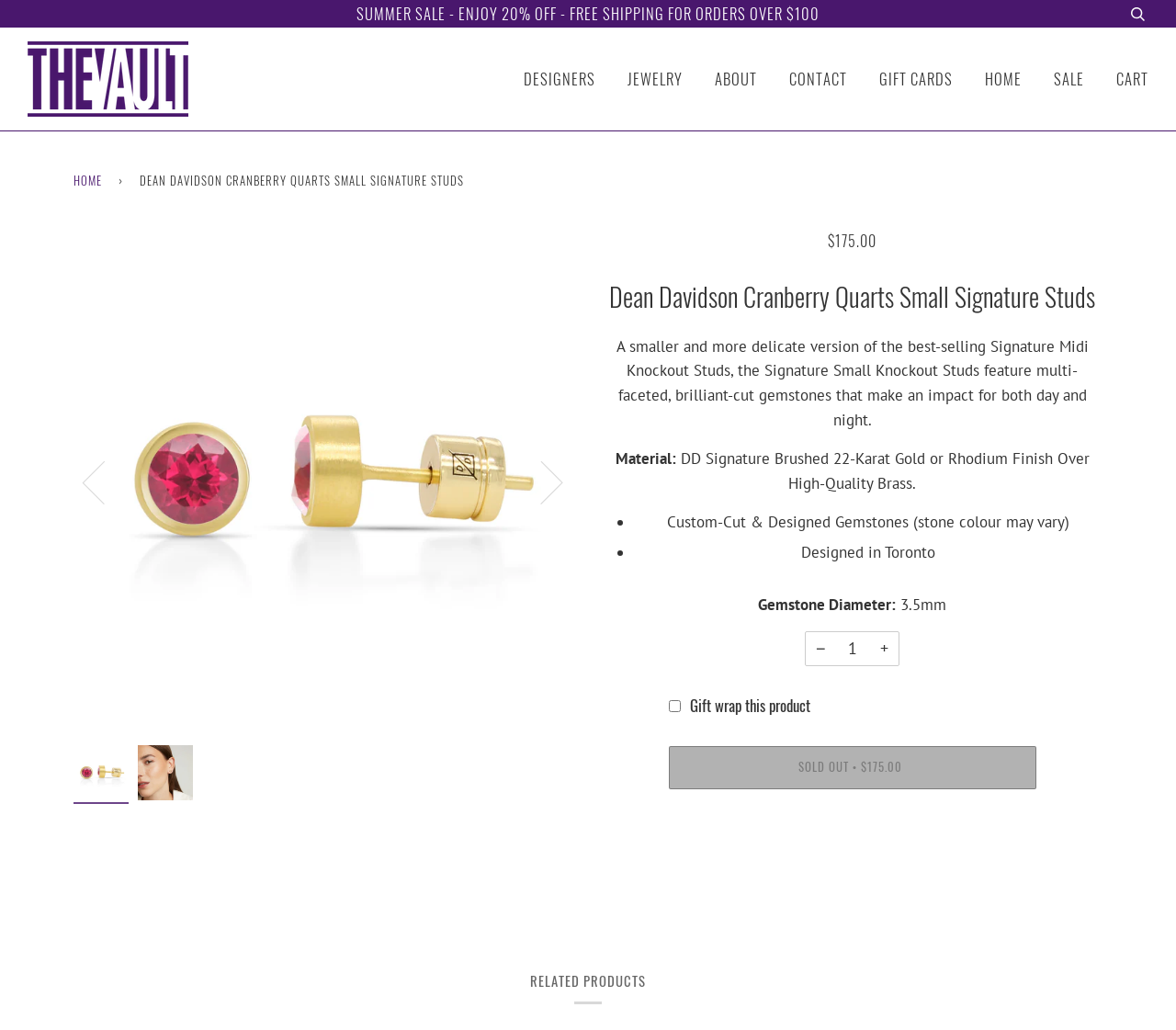Identify and provide the title of the webpage.

Dean Davidson Cranberry Quarts Small Signature Studs